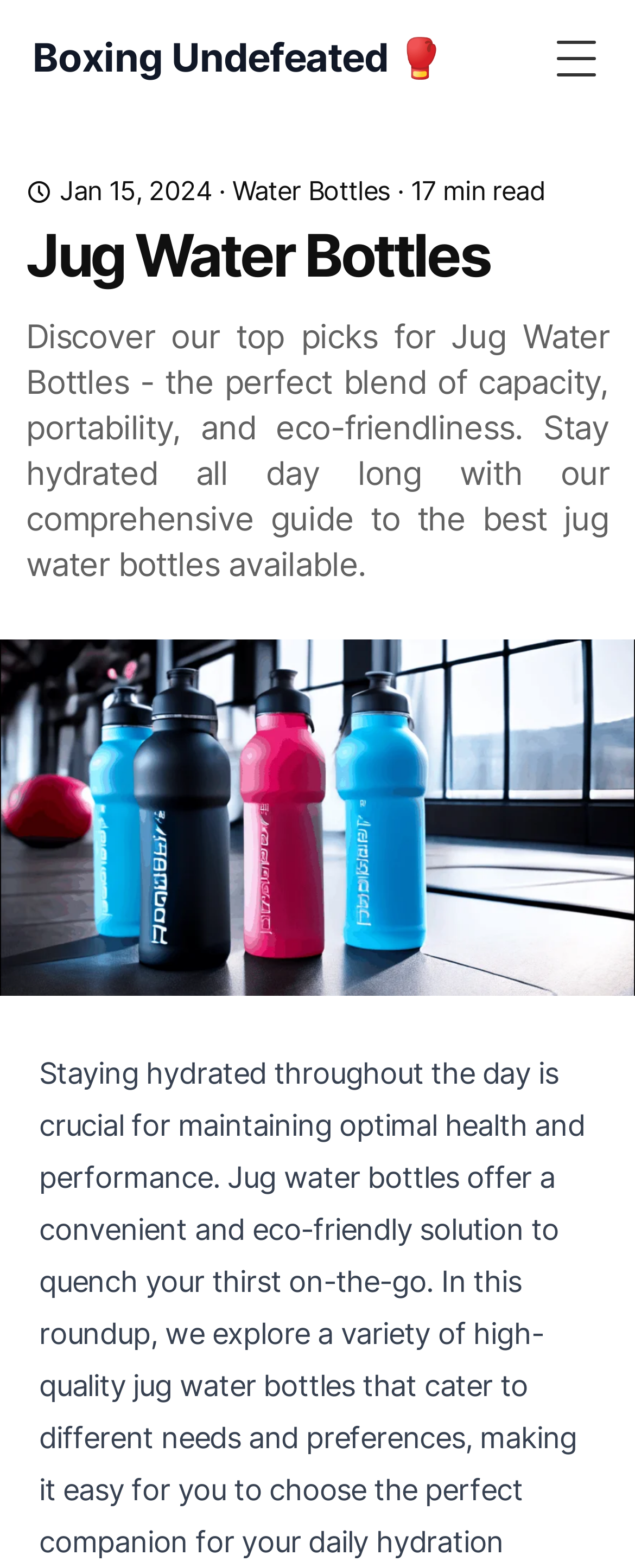Provide a short answer to the following question with just one word or phrase: Is there an image on the webpage?

Yes